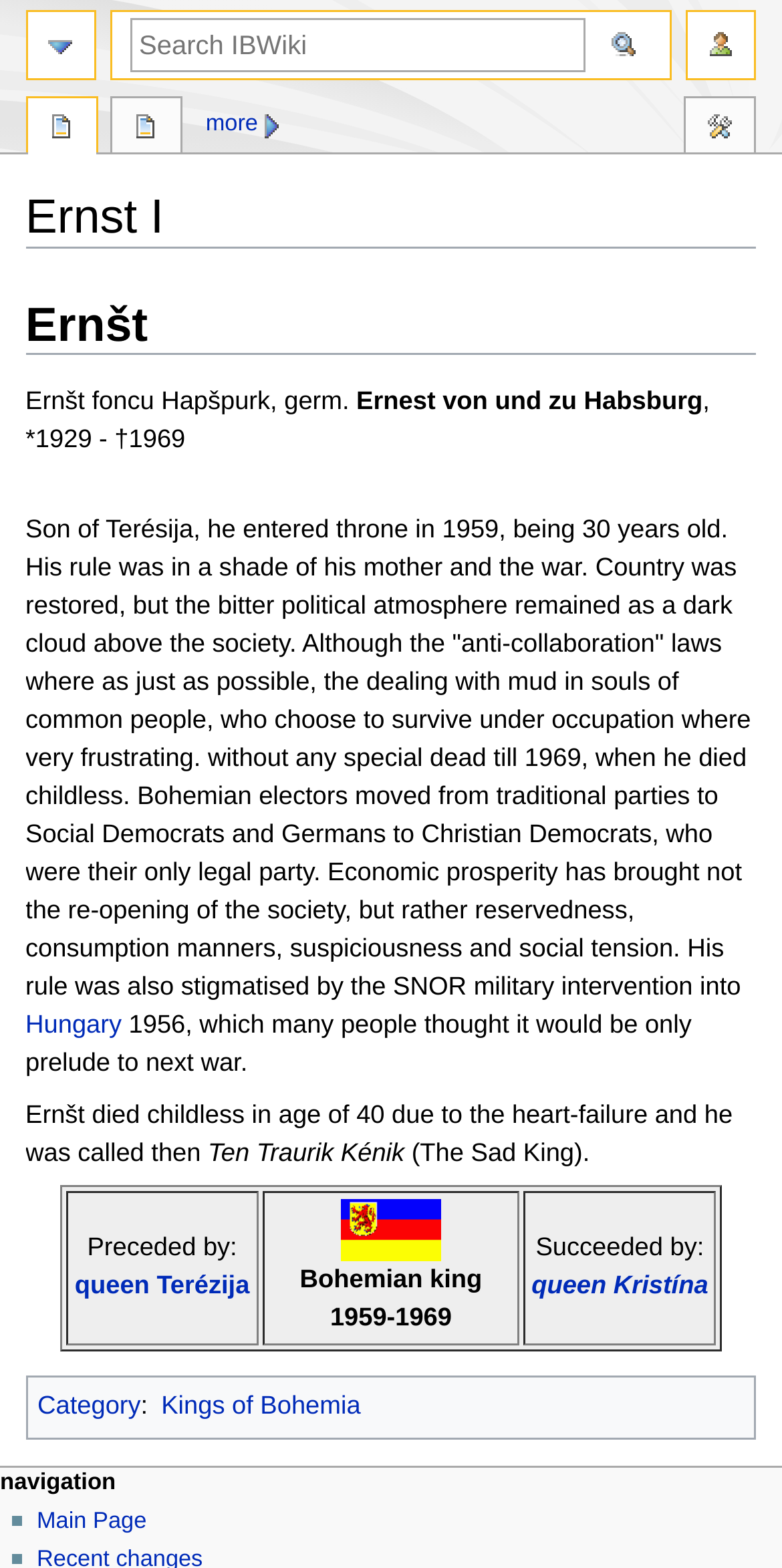Who was the son of Terésija?
From the image, respond using a single word or phrase.

Ernšt